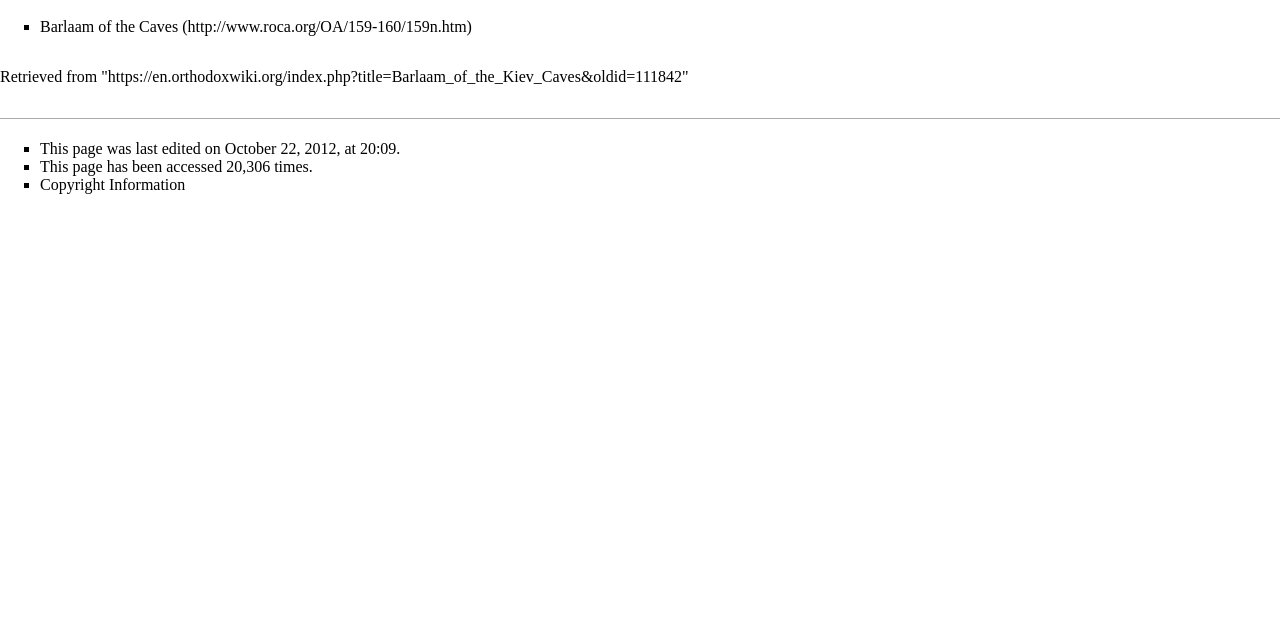Return the bounding box coordinates of the UI element that corresponds to this description: "Login". The coordinates must be given as four float numbers in the range of 0 and 1, [left, top, right, bottom].

None